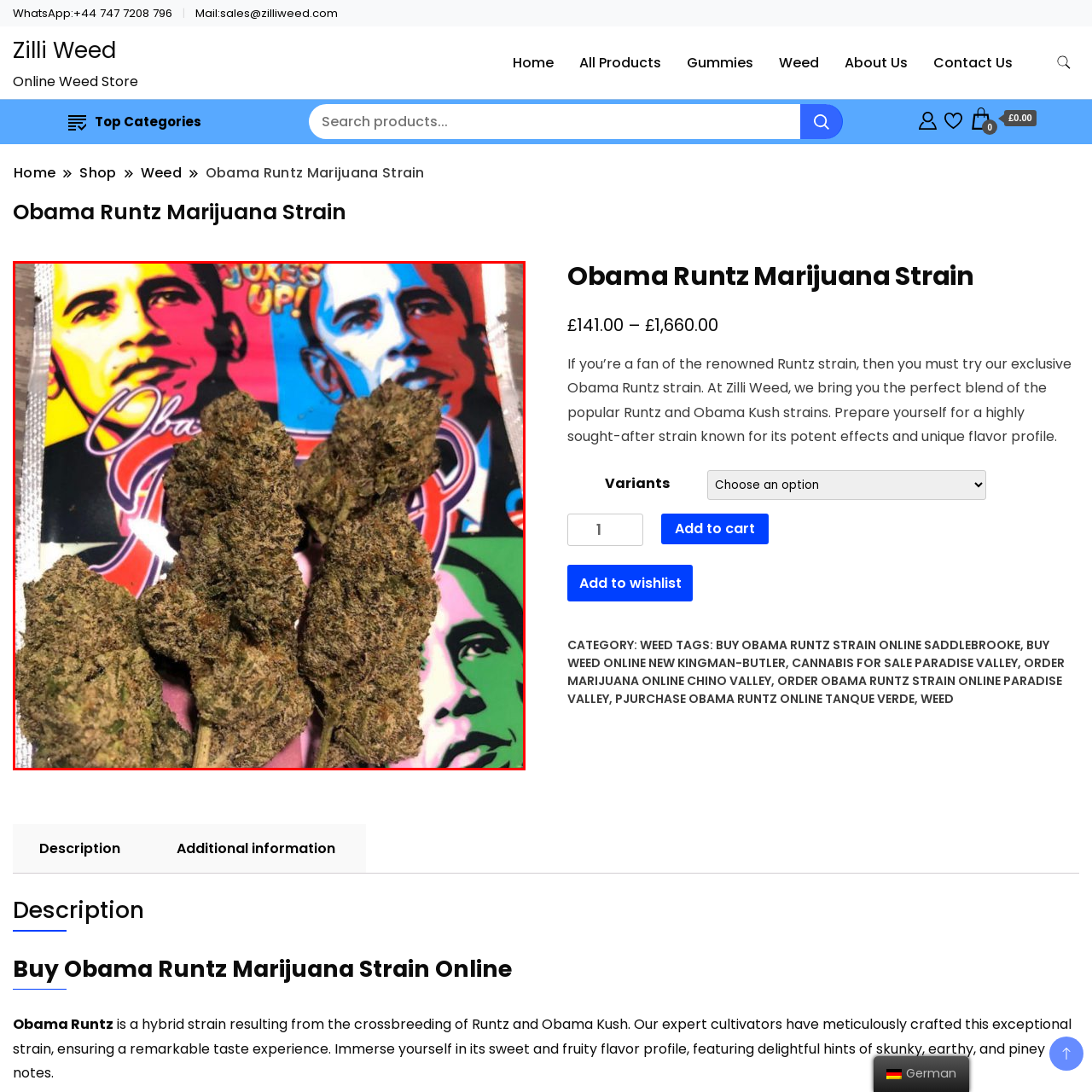Examine the picture highlighted with a red border, What is the background of the image? Please respond with a single word or phrase.

Colorful graphics